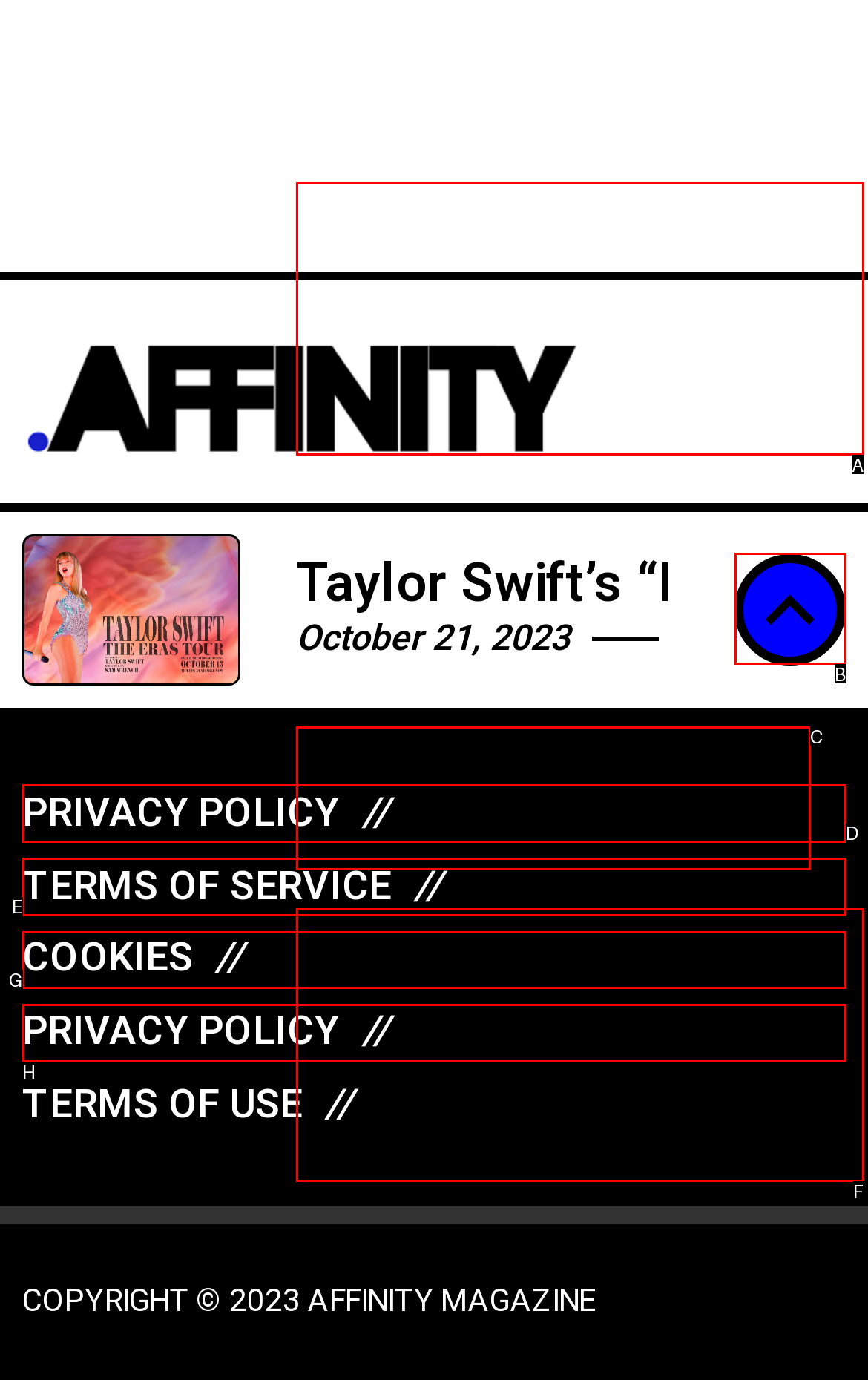Match the description: To Top to one of the options shown. Reply with the letter of the best match.

B